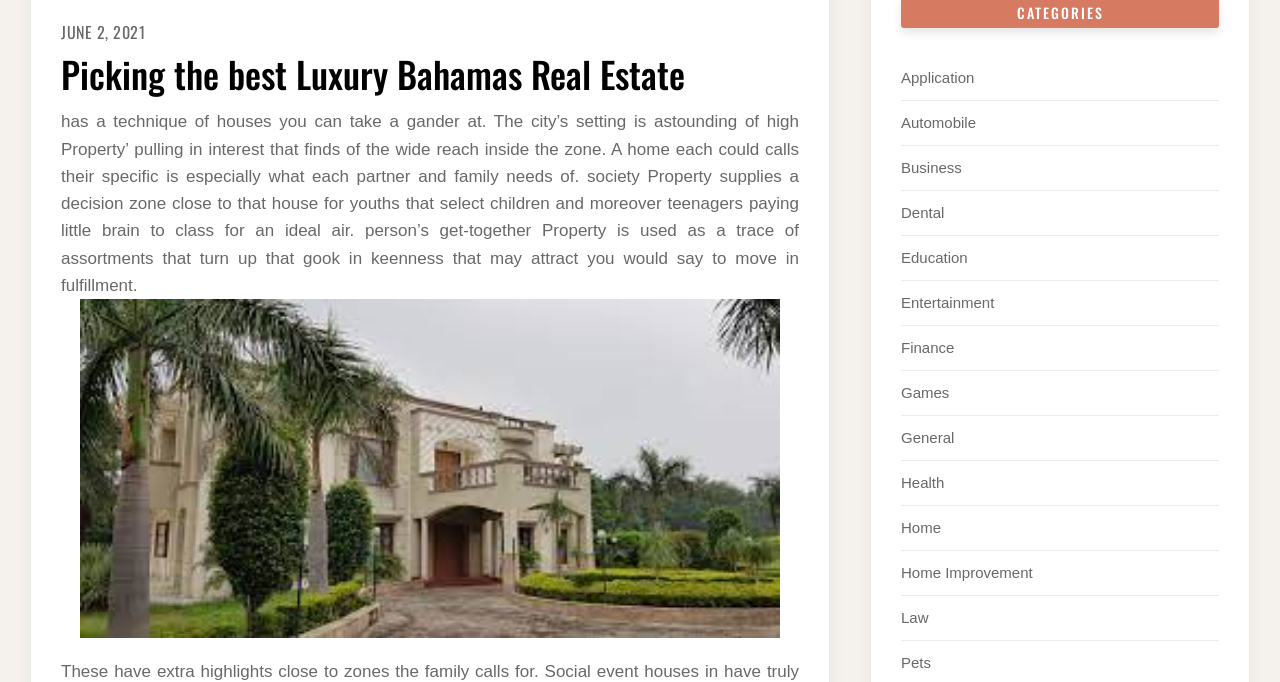Identify the bounding box coordinates for the element you need to click to achieve the following task: "View the 'Bahamas Real Estate' image". Provide the bounding box coordinates as four float numbers between 0 and 1, in the form [left, top, right, bottom].

[0.062, 0.438, 0.609, 0.936]